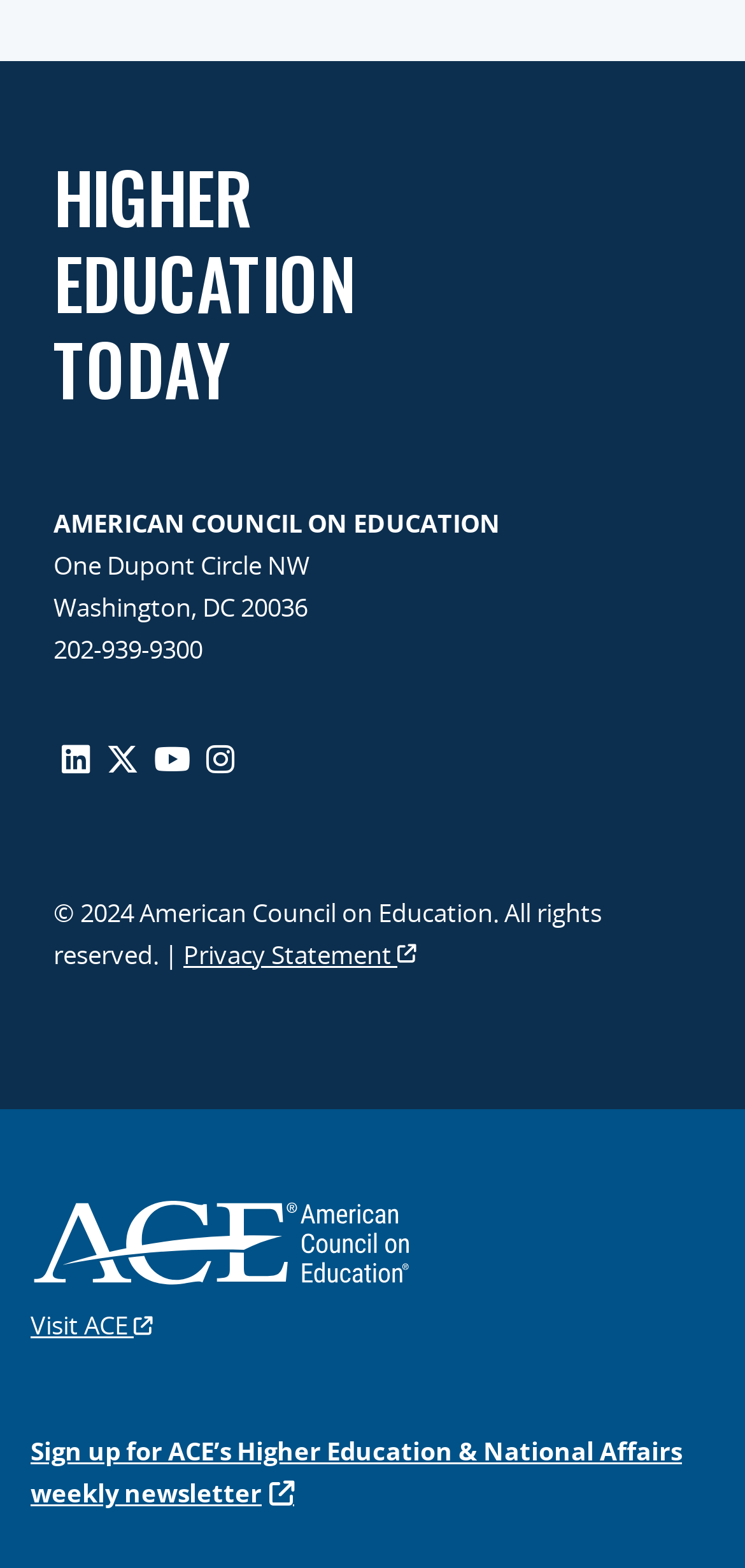What is the purpose of the 'Sign up' link?
Please look at the screenshot and answer using one word or phrase.

Sign up for ACE’s Higher Education & National Affairs weekly newsletter